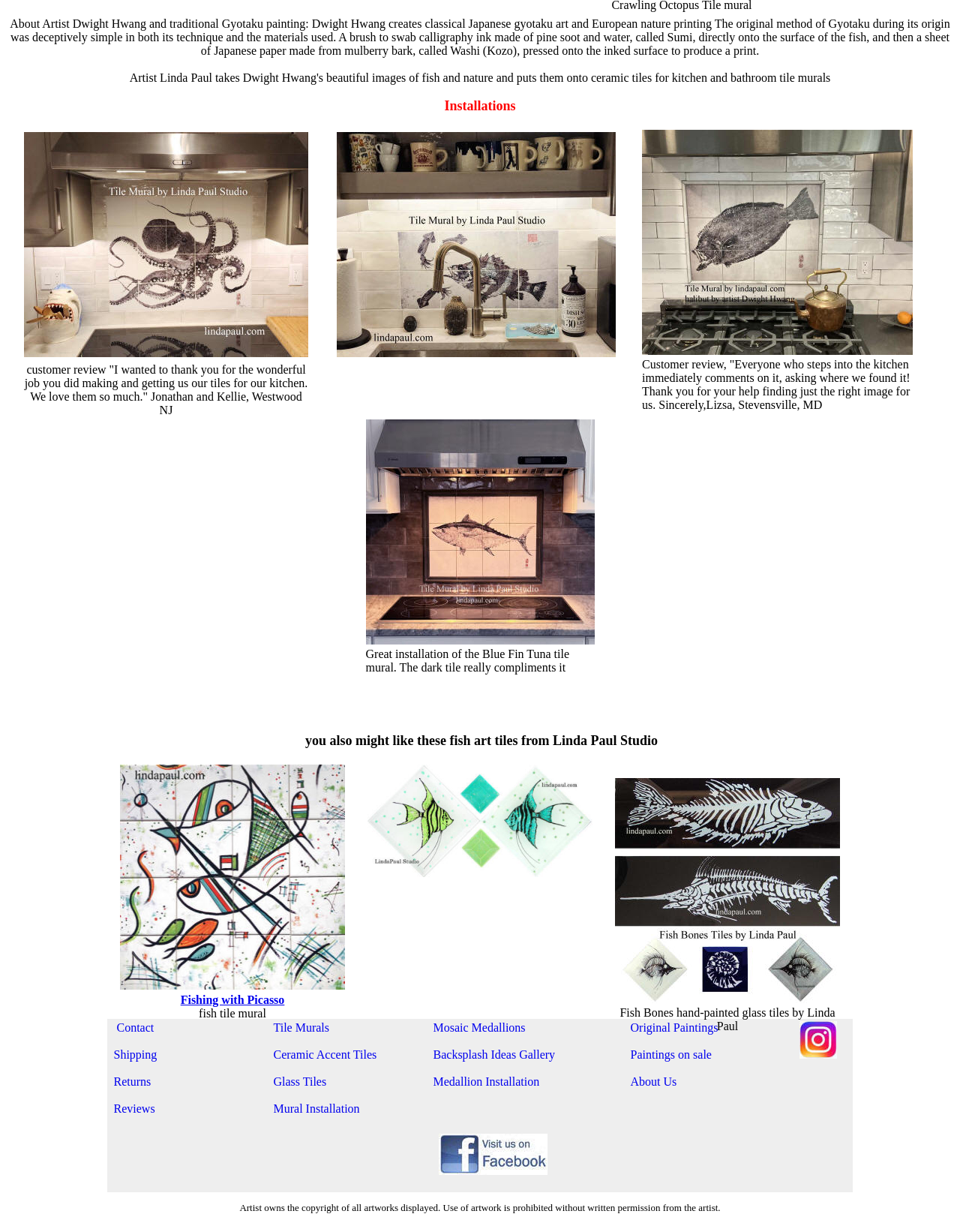What is the material used to make the Washi paper mentioned on the webpage?
Using the visual information, answer the question in a single word or phrase.

Mulberry bark